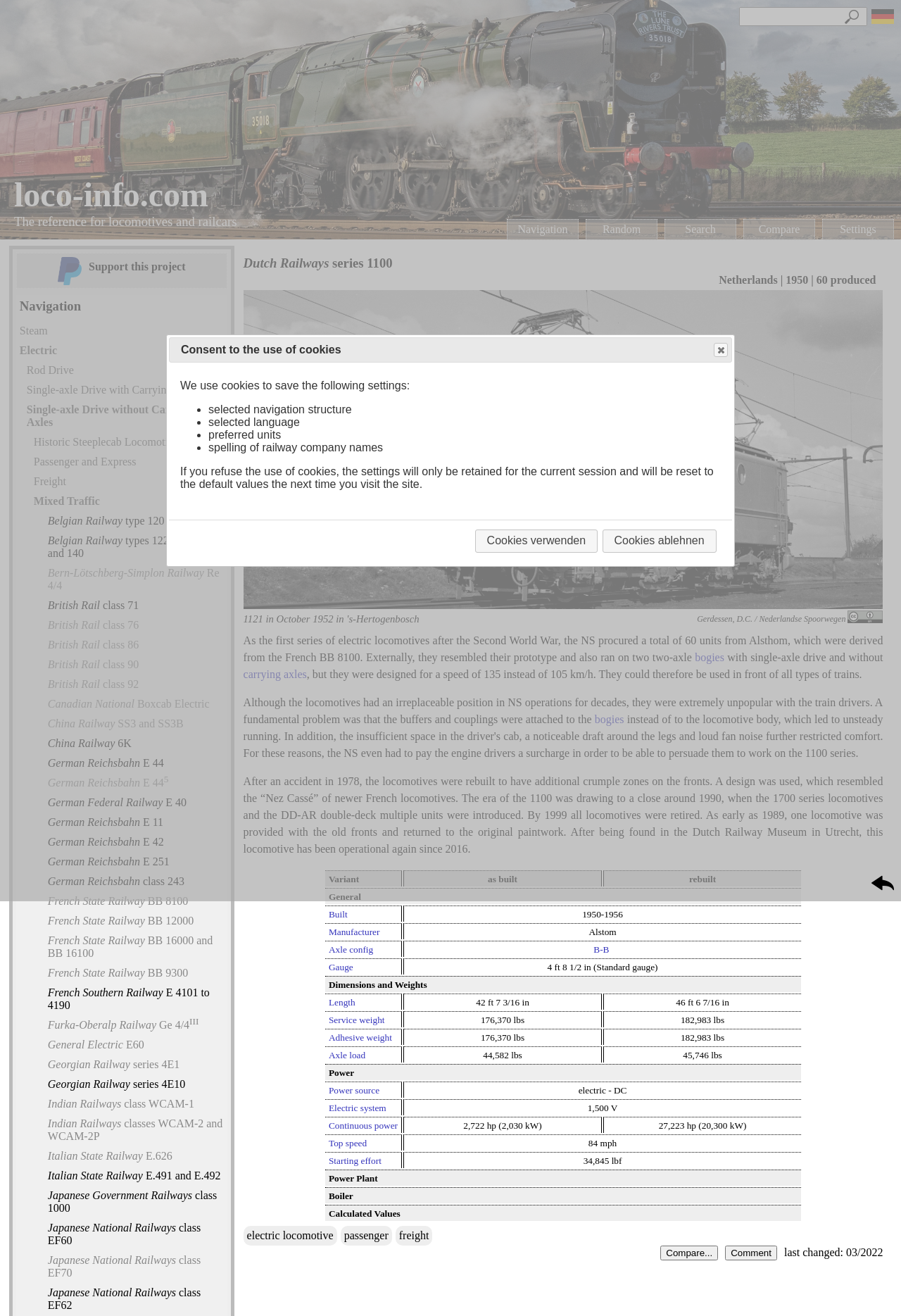Determine the bounding box coordinates of the region to click in order to accomplish the following instruction: "Navigate to the 'Steam' page". Provide the coordinates as four float numbers between 0 and 1, specifically [left, top, right, bottom].

[0.018, 0.244, 0.252, 0.259]